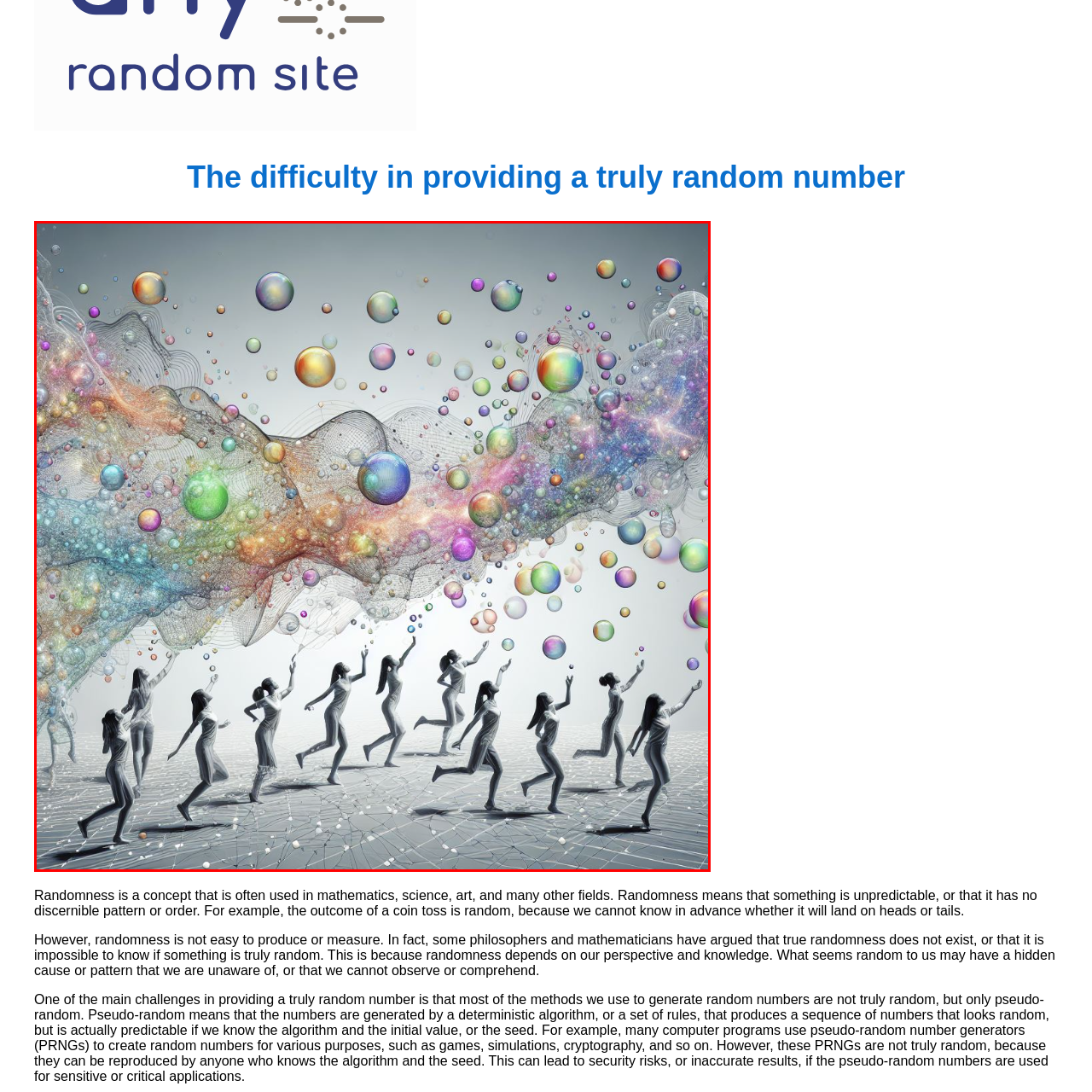View the portion of the image inside the red box and respond to the question with a succinct word or phrase: What is the theme of the artwork?

Randomness and unpredictability